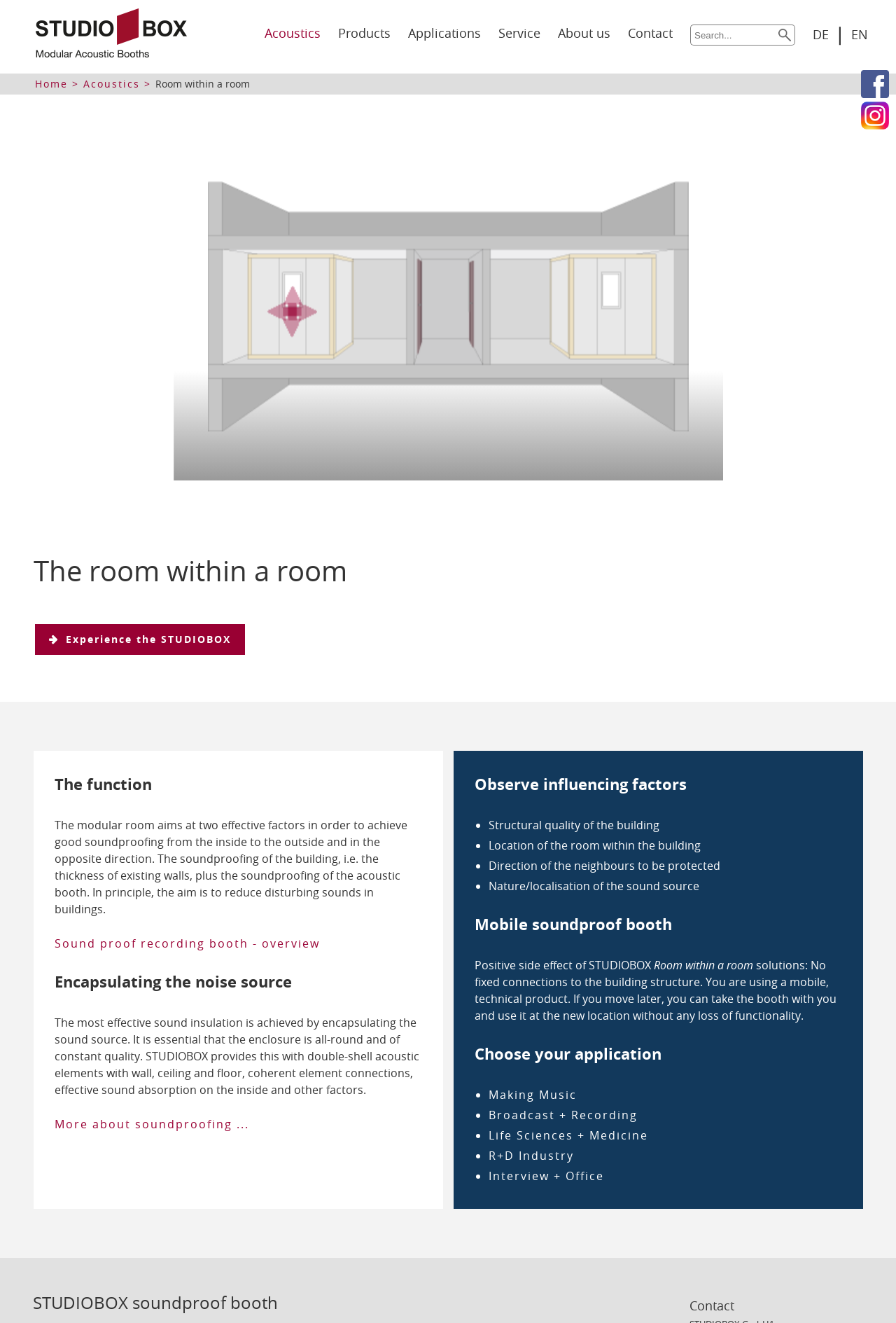What is the name of the soundproof booth?
Could you answer the question in a detailed manner, providing as much information as possible?

The name of the soundproof booth can be found in the heading 'The room within a room' and also in the StaticText 'STUDIOBOX soundproof booth' at the bottom of the page.